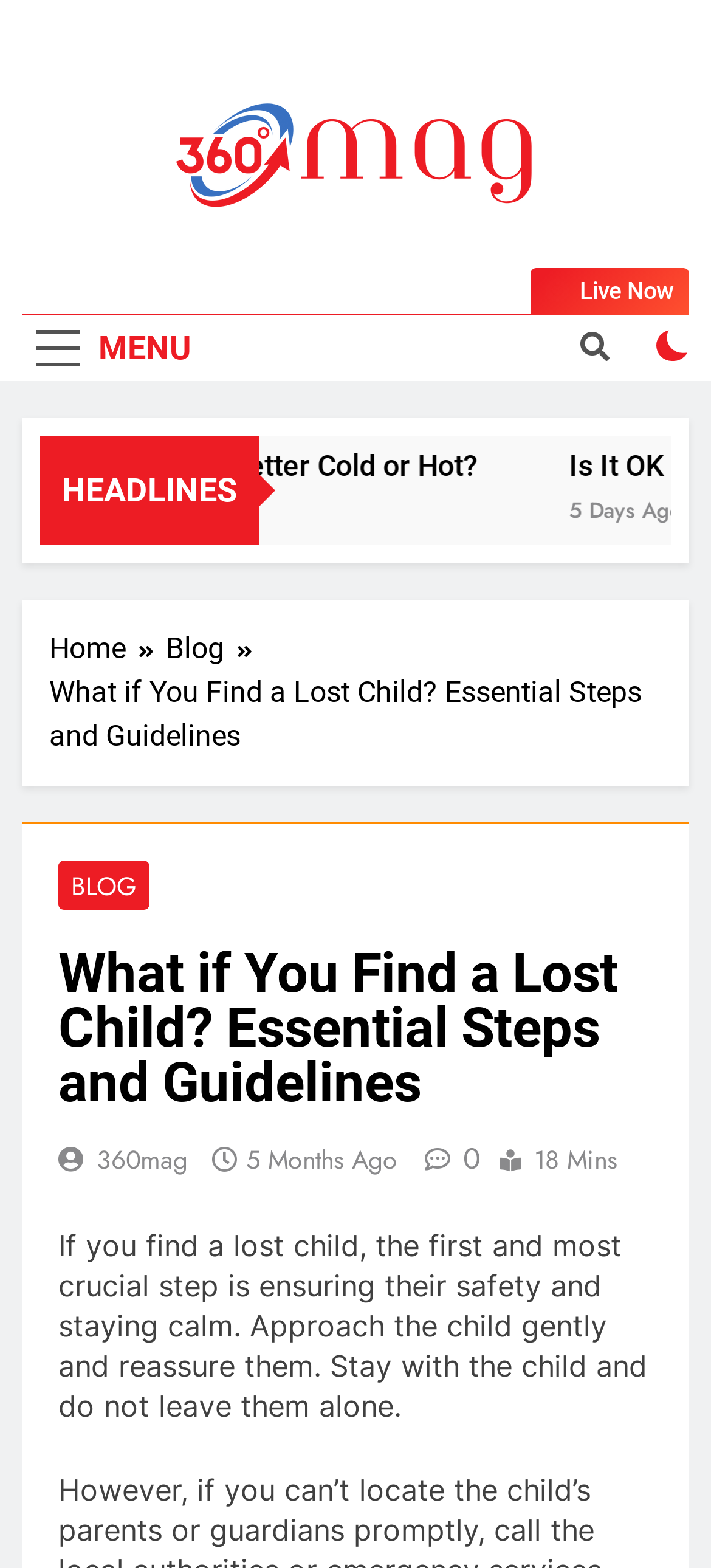How many links are in the breadcrumbs navigation?
Answer the question with detailed information derived from the image.

The breadcrumbs navigation is located in the middle of the webpage, and it contains two links: 'Home' and 'Blog'.